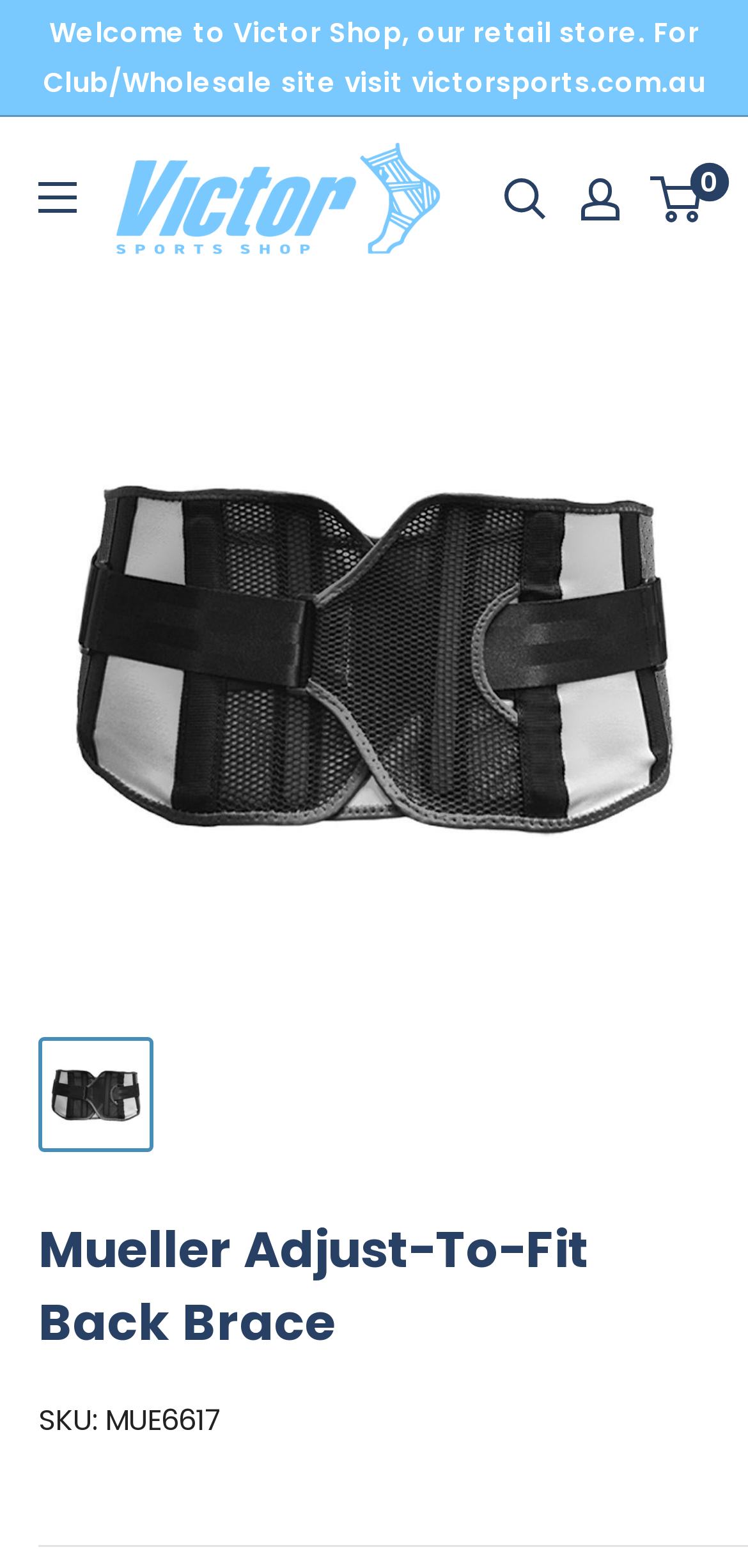Locate the UI element described by 0 Cart and provide its bounding box coordinates. Use the format (top-left x, top-left y, bottom-right x, bottom-right y) with all values as floating point numbers between 0 and 1.

[0.874, 0.112, 0.938, 0.142]